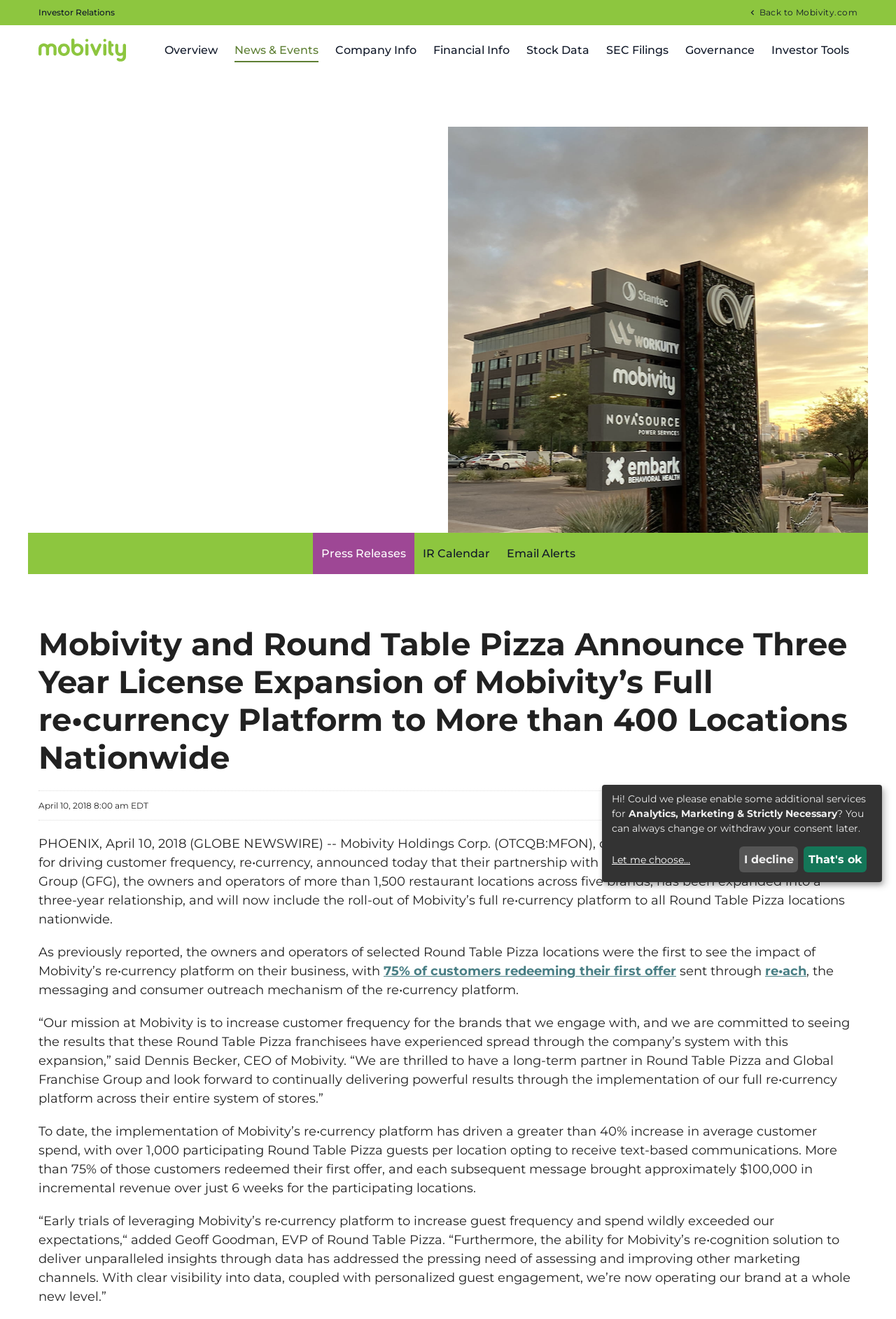Identify the bounding box coordinates of the clickable section necessary to follow the following instruction: "Download the press release as PDF". The coordinates should be presented as four float numbers from 0 to 1, i.e., [left, top, right, bottom].

[0.837, 0.605, 0.957, 0.616]